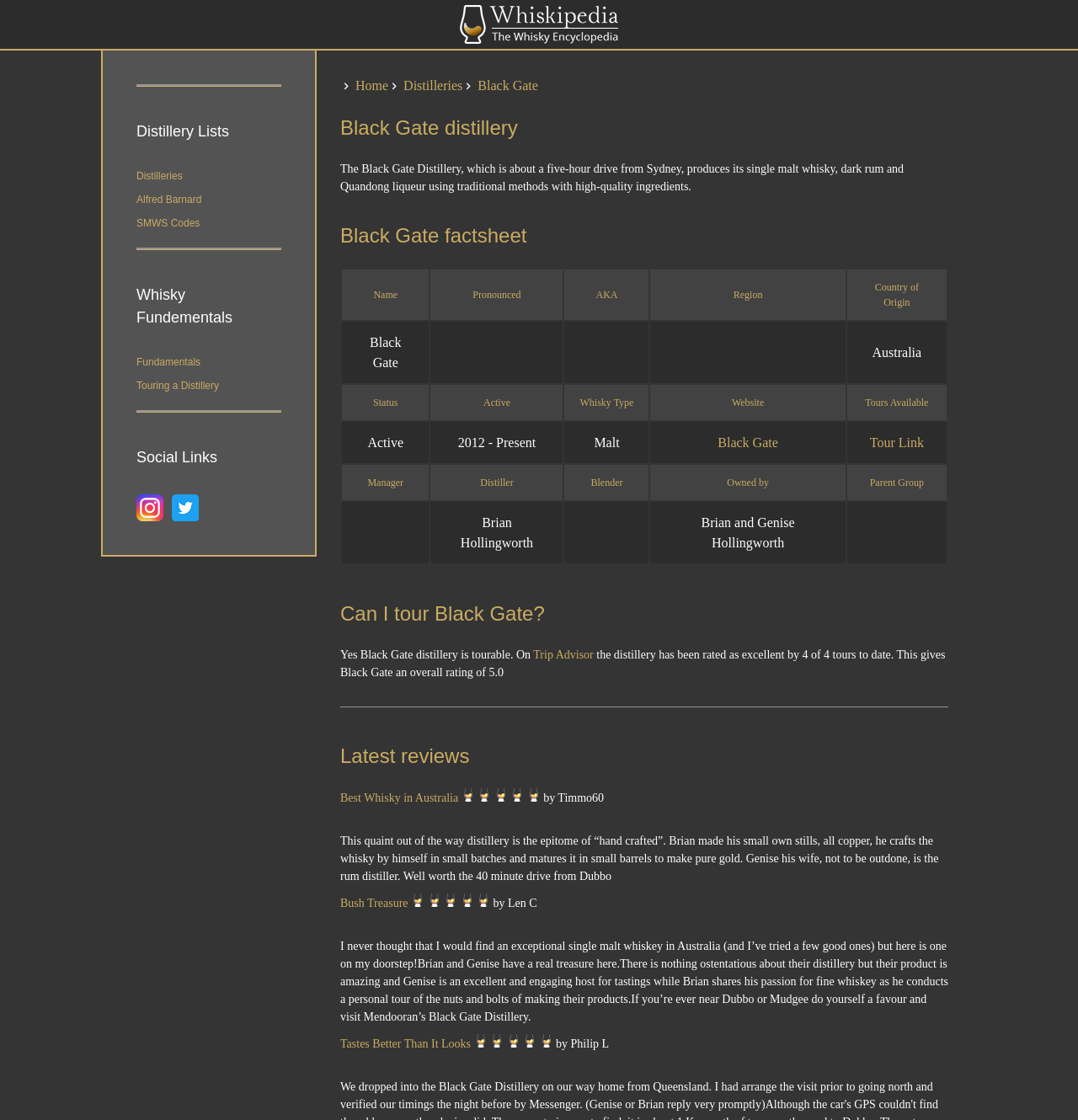Please identify the bounding box coordinates of the clickable area that will fulfill the following instruction: "View Whisky Fundamentals". The coordinates should be in the format of four float numbers between 0 and 1, i.e., [left, top, right, bottom].

[0.127, 0.317, 0.261, 0.33]